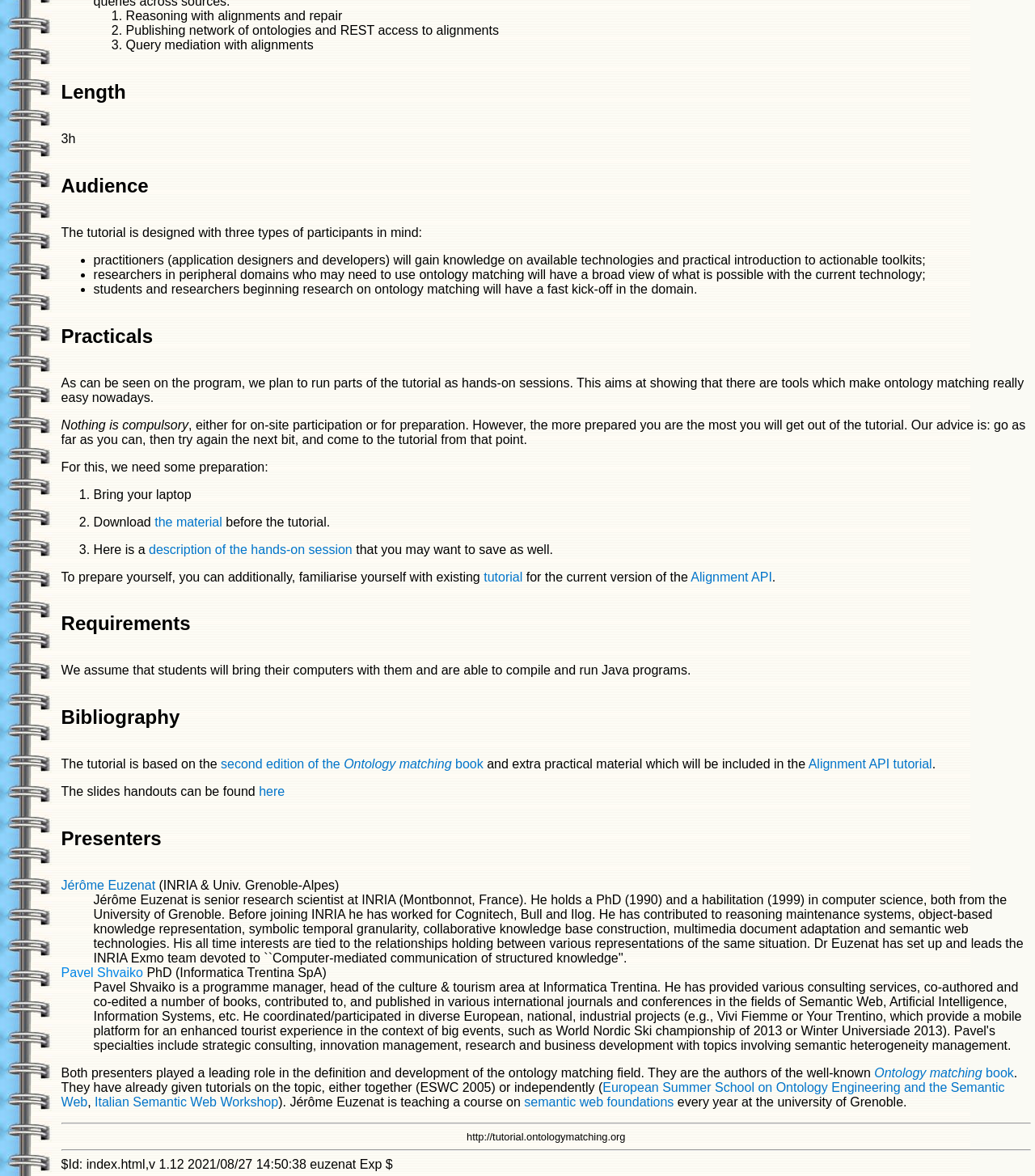Using the webpage screenshot and the element description Italian Semantic Web Workshop, determine the bounding box coordinates. Specify the coordinates in the format (top-left x, top-left y, bottom-right x, bottom-right y) with values ranging from 0 to 1.

[0.091, 0.931, 0.269, 0.943]